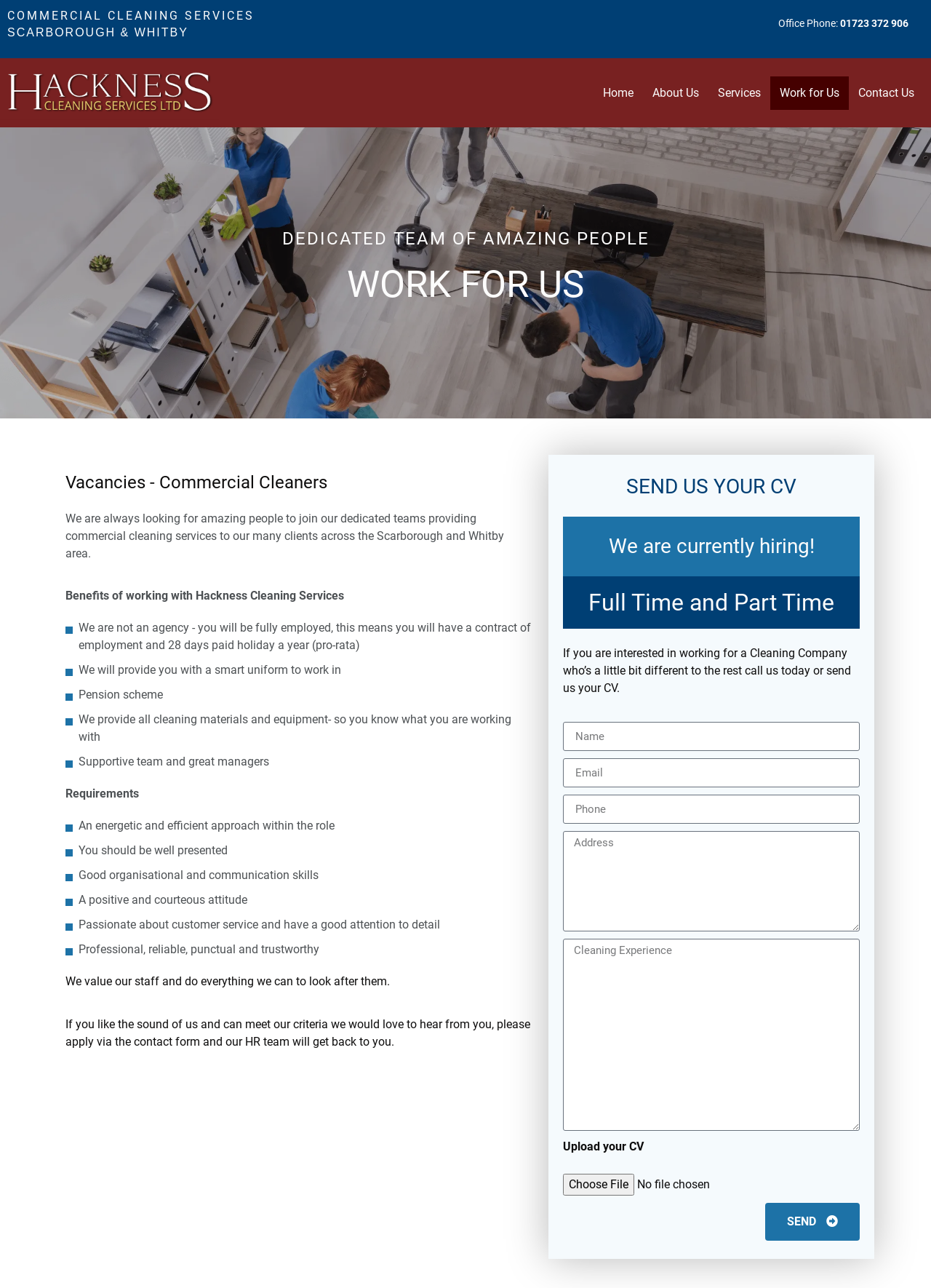Please identify the bounding box coordinates of the element that needs to be clicked to perform the following instruction: "Upload your CV".

[0.605, 0.911, 0.844, 0.928]